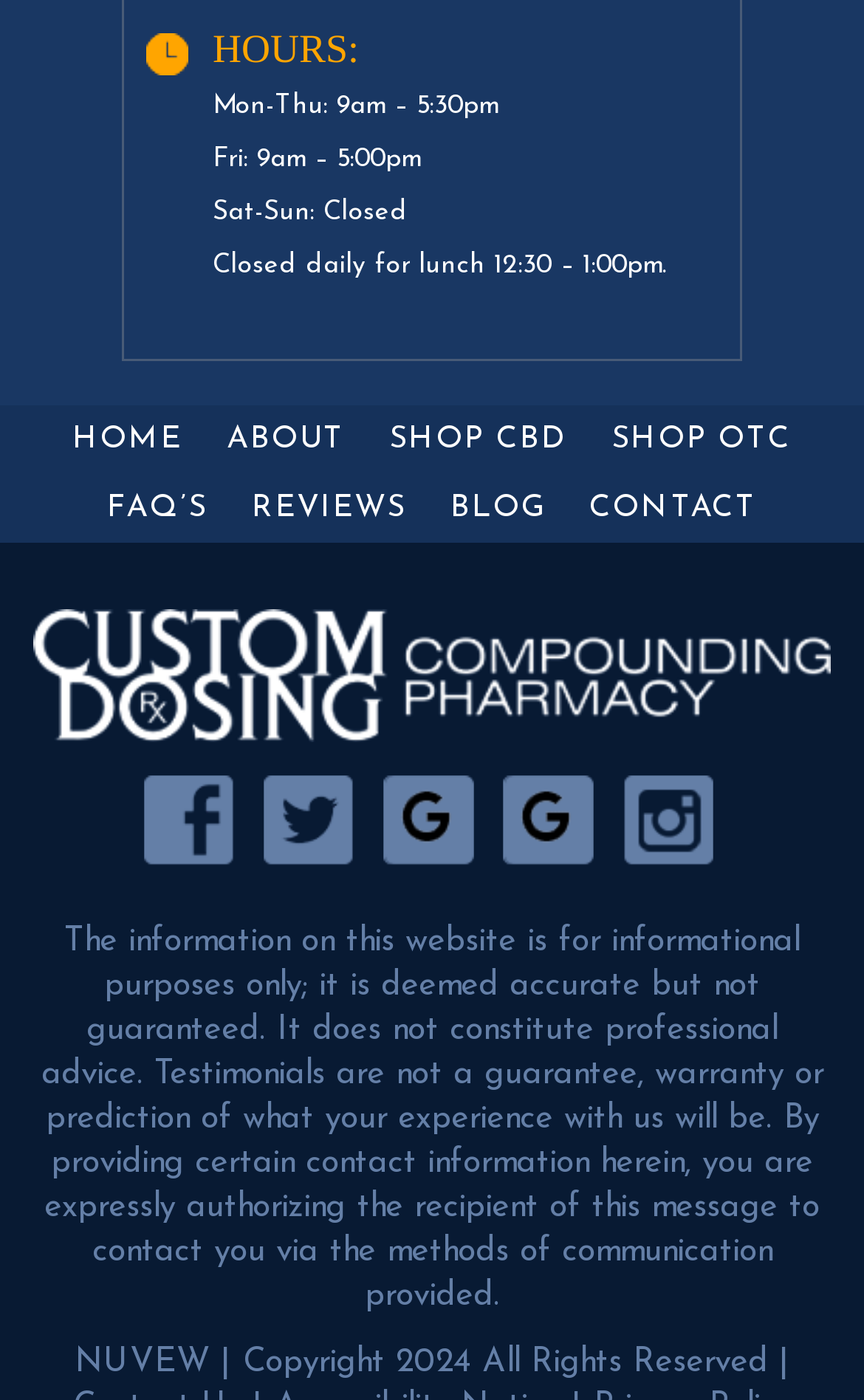Determine the coordinates of the bounding box for the clickable area needed to execute this instruction: "View the ABOUT page".

[0.237, 0.289, 0.425, 0.338]